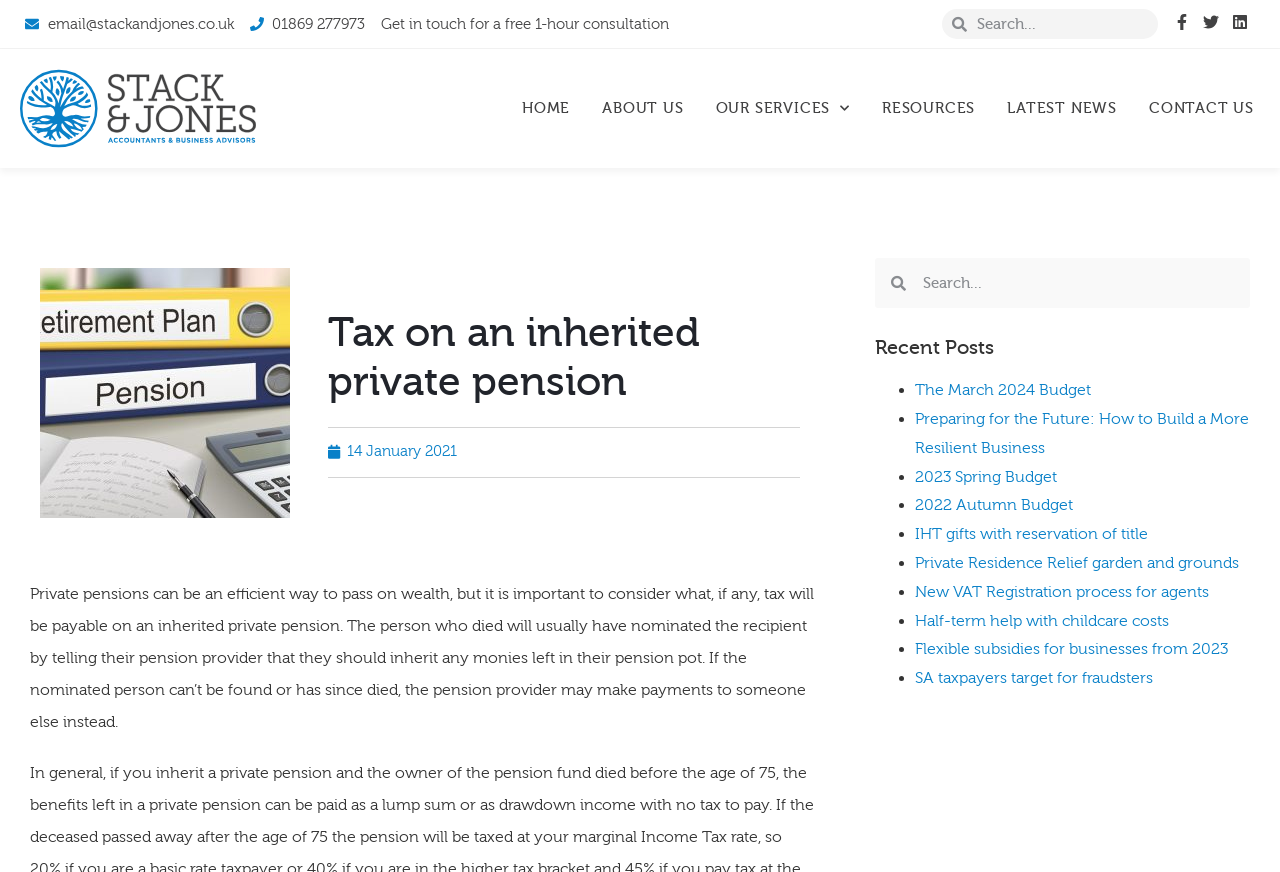Find the bounding box coordinates of the clickable region needed to perform the following instruction: "Read the blog". The coordinates should be provided as four float numbers between 0 and 1, i.e., [left, top, right, bottom].

None